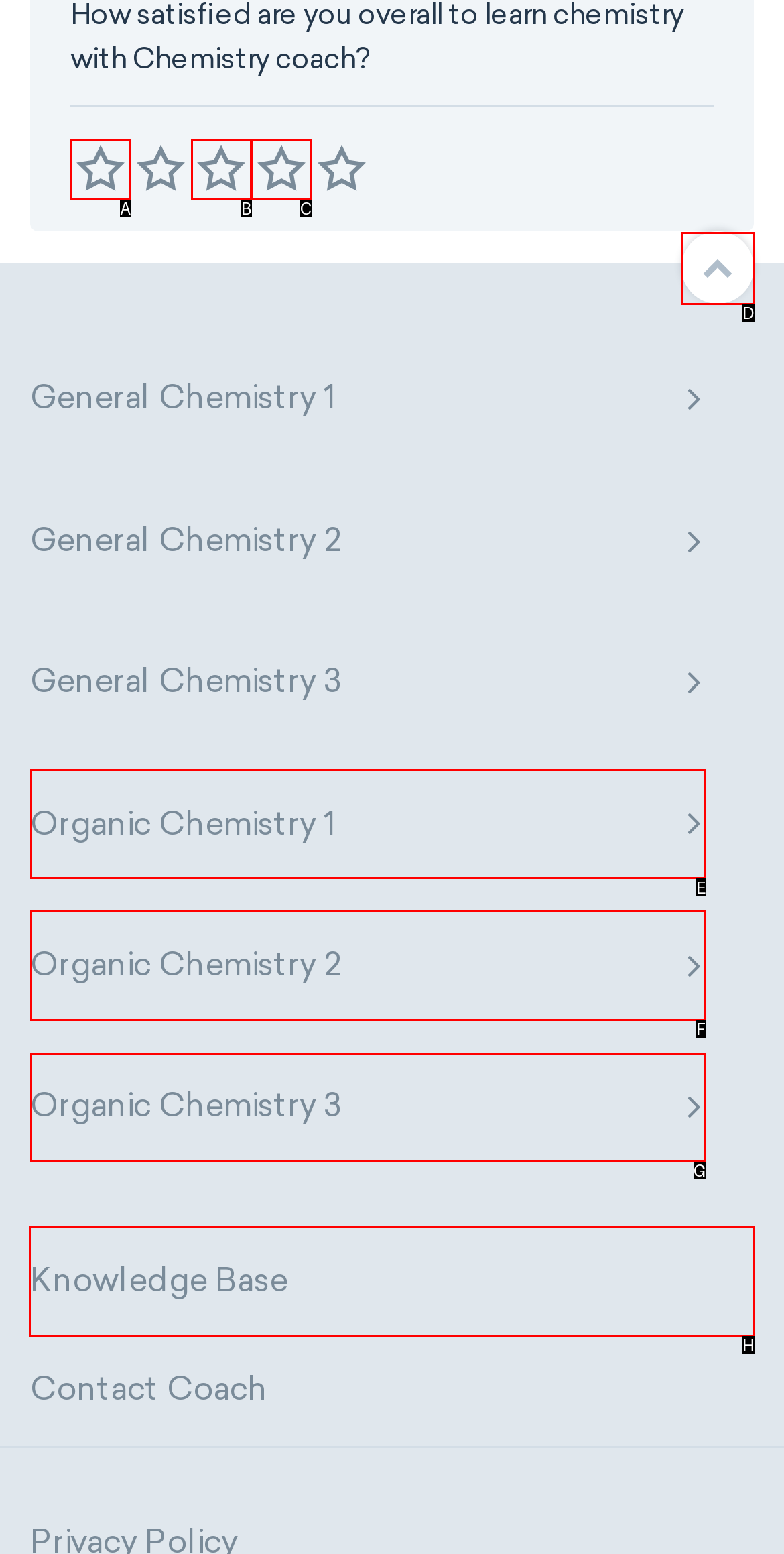Determine which HTML element should be clicked to carry out the following task: Visit the 'Knowledge Base' Respond with the letter of the appropriate option.

H